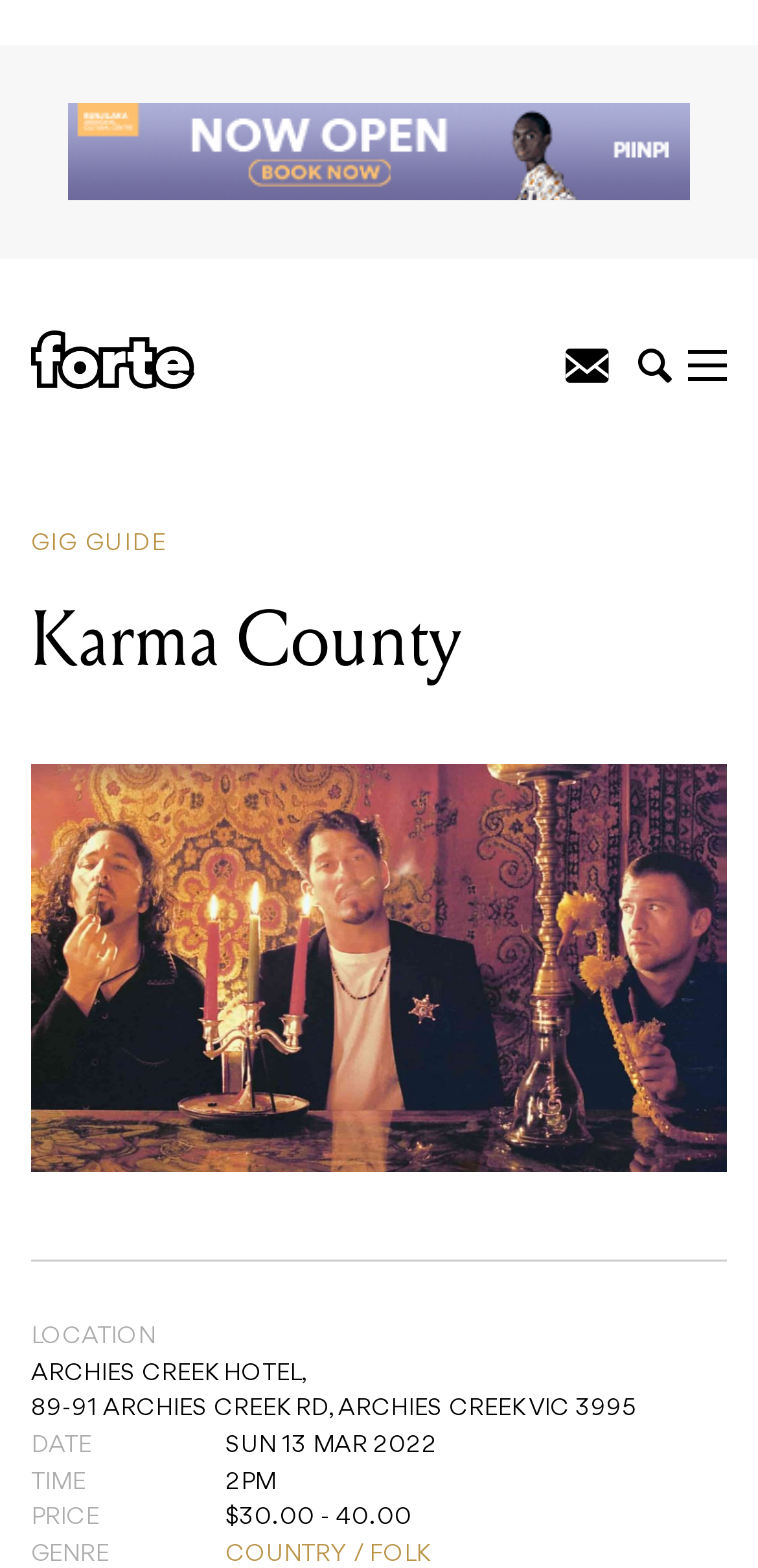Answer the question in one word or a short phrase:
What is the name of the band?

Karma County